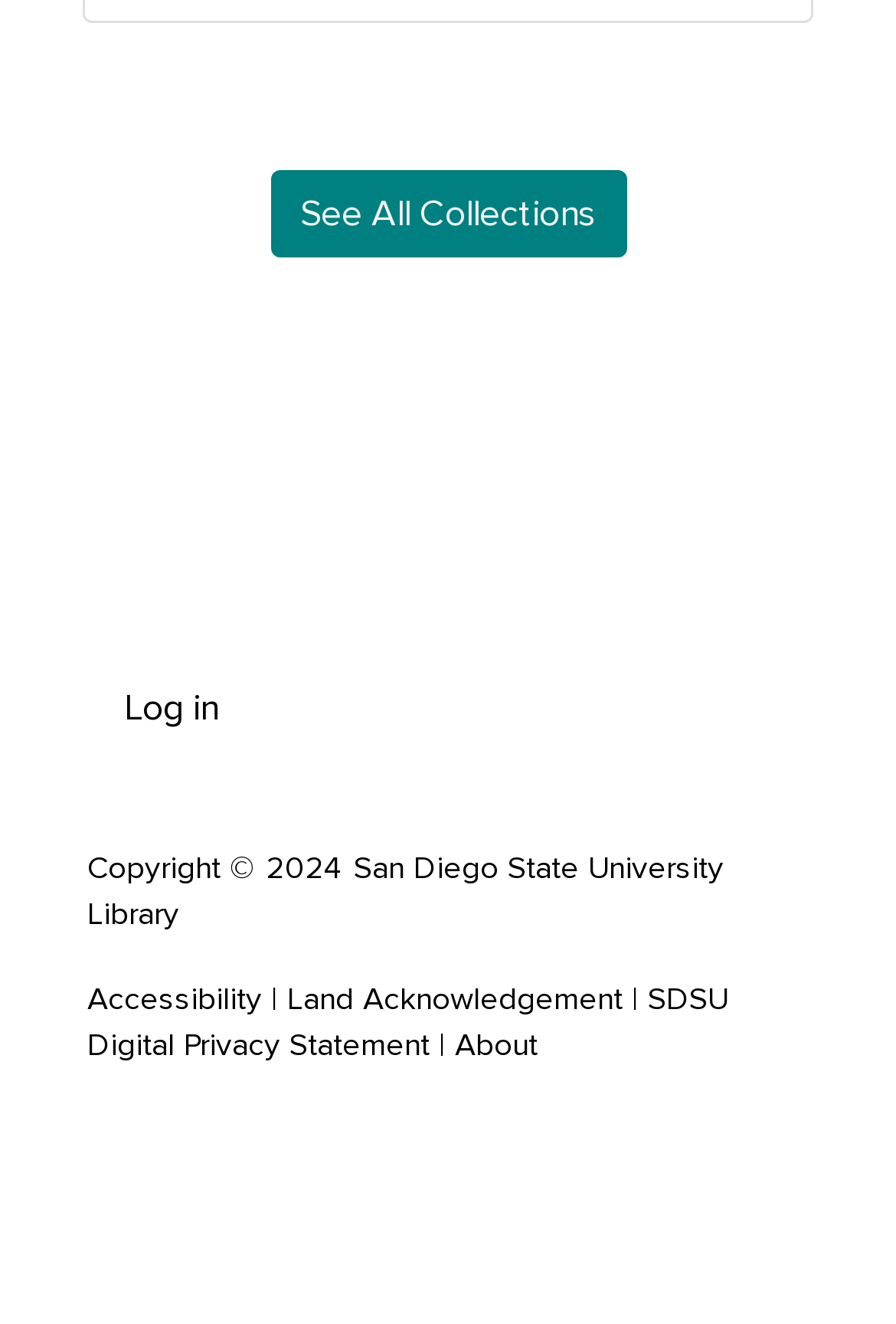What is the text of the link at the top right corner?
Refer to the screenshot and respond with a concise word or phrase.

See All Collections